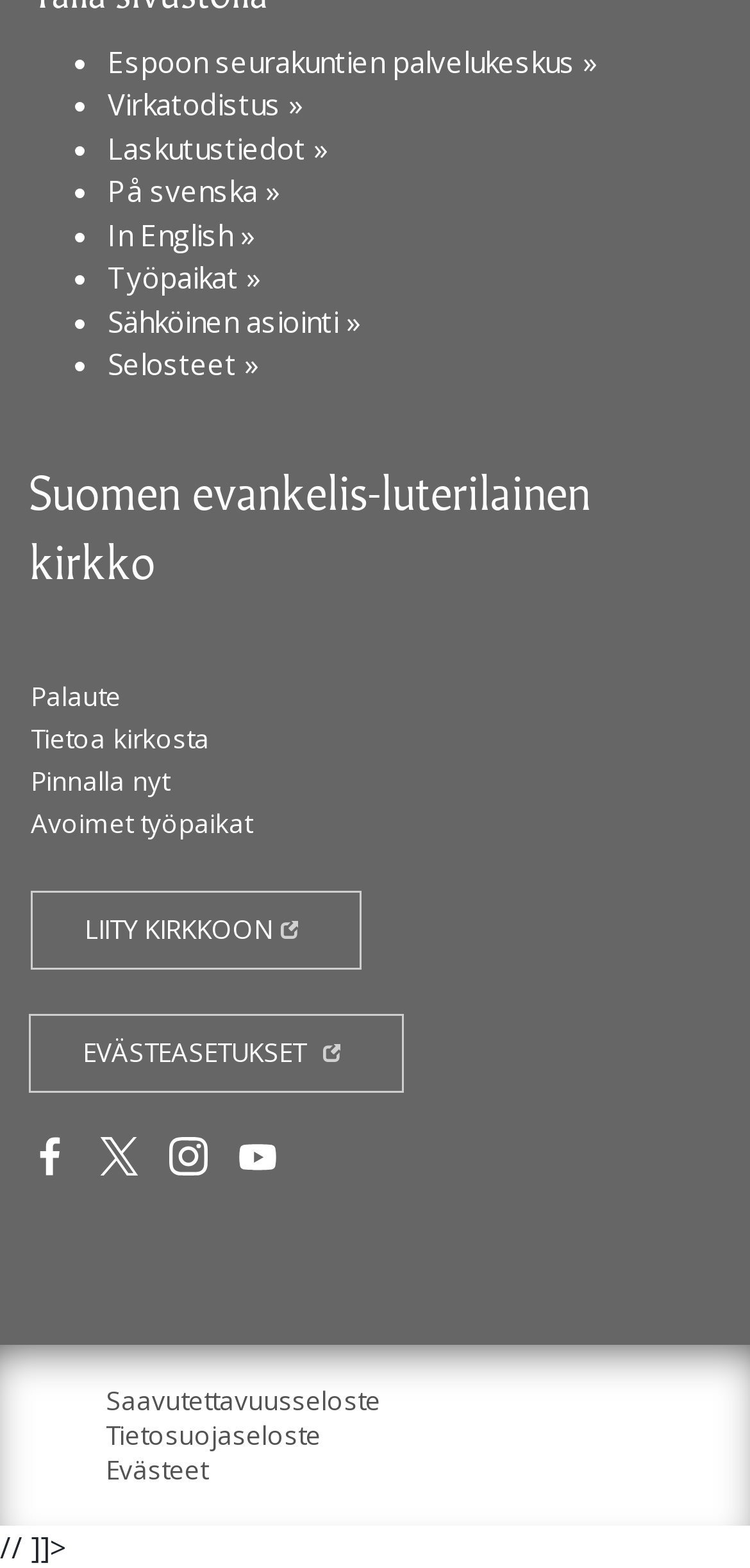Please determine the bounding box coordinates of the element's region to click in order to carry out the following instruction: "View Virkatodistus". The coordinates should be four float numbers between 0 and 1, i.e., [left, top, right, bottom].

[0.144, 0.054, 0.405, 0.079]